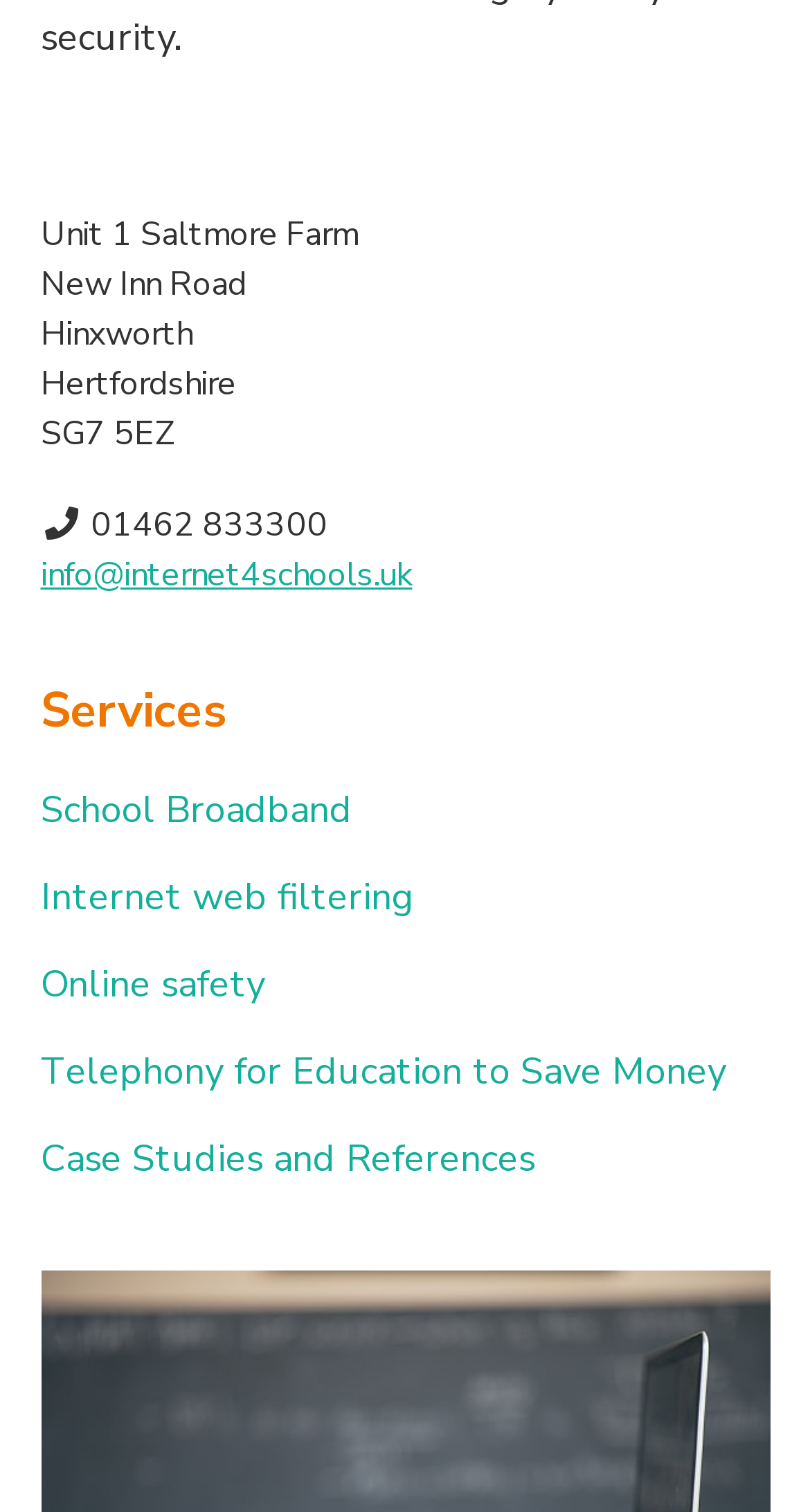Please give a short response to the question using one word or a phrase:
What is the email address of the organization?

info@internet4schools.uk